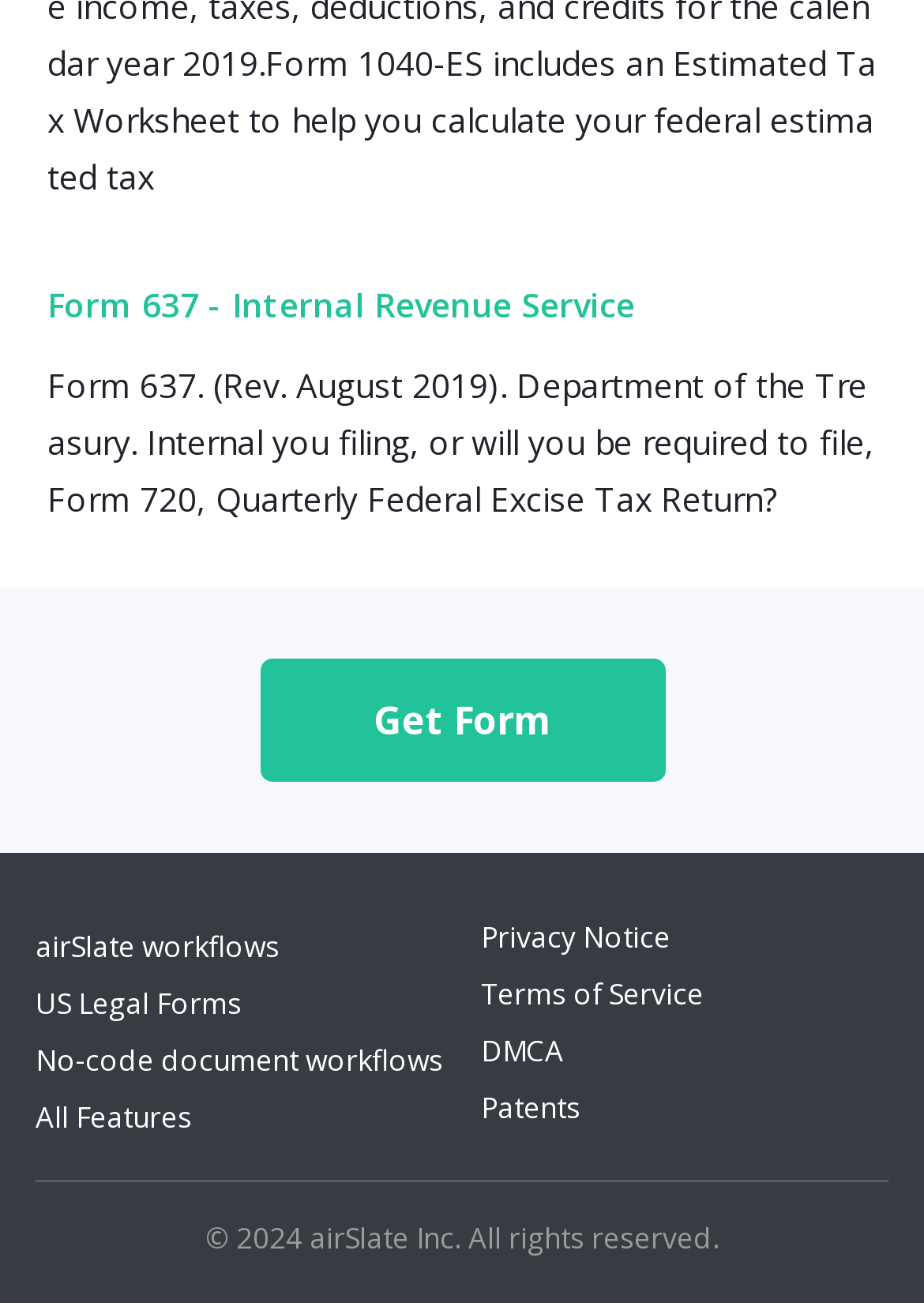Is the 'Get Form' button present on the webpage?
Using the image, give a concise answer in the form of a single word or short phrase.

Yes